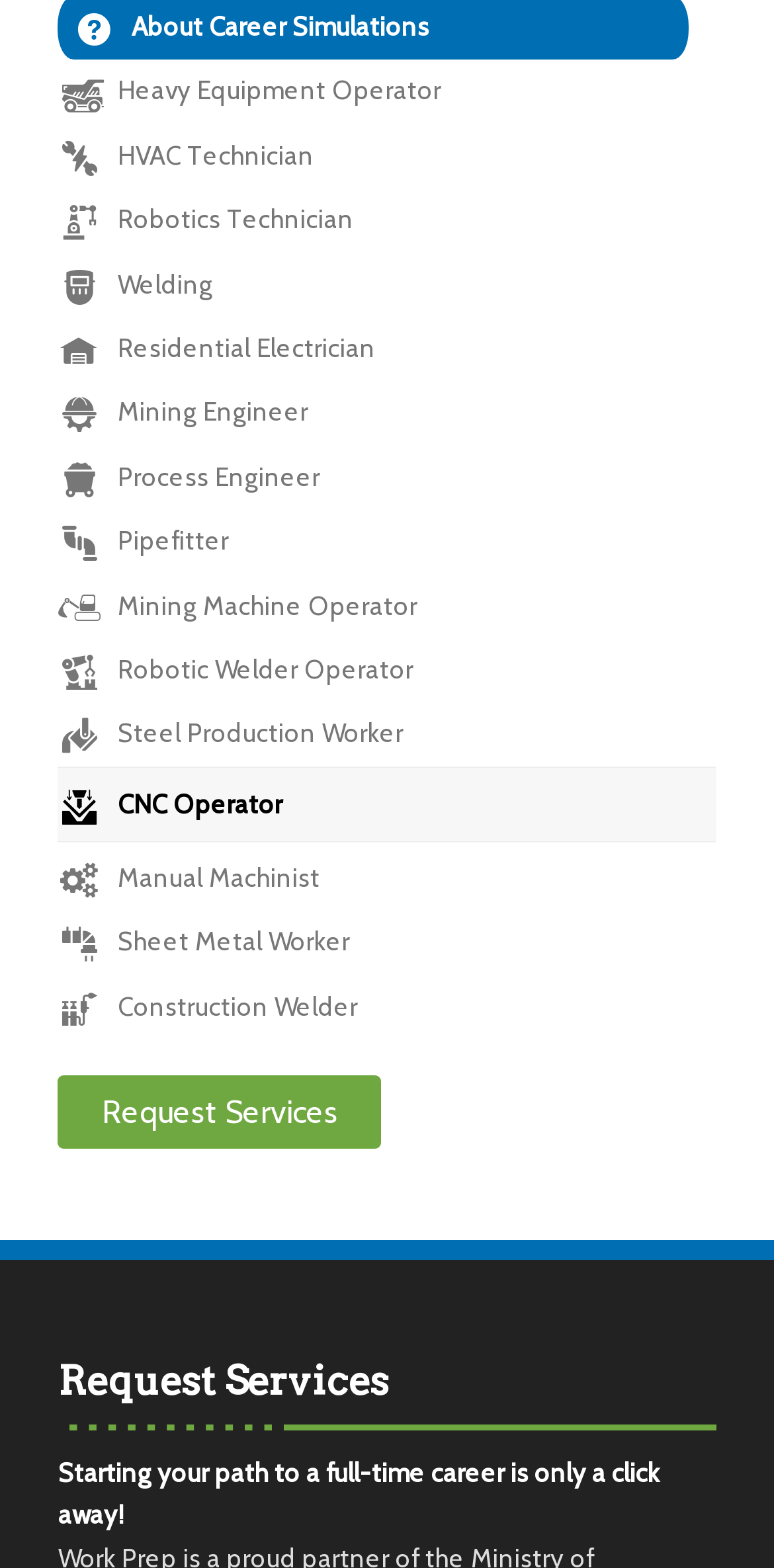Determine the bounding box coordinates of the element that should be clicked to execute the following command: "Click Robotics Technician".

[0.075, 0.12, 0.925, 0.161]